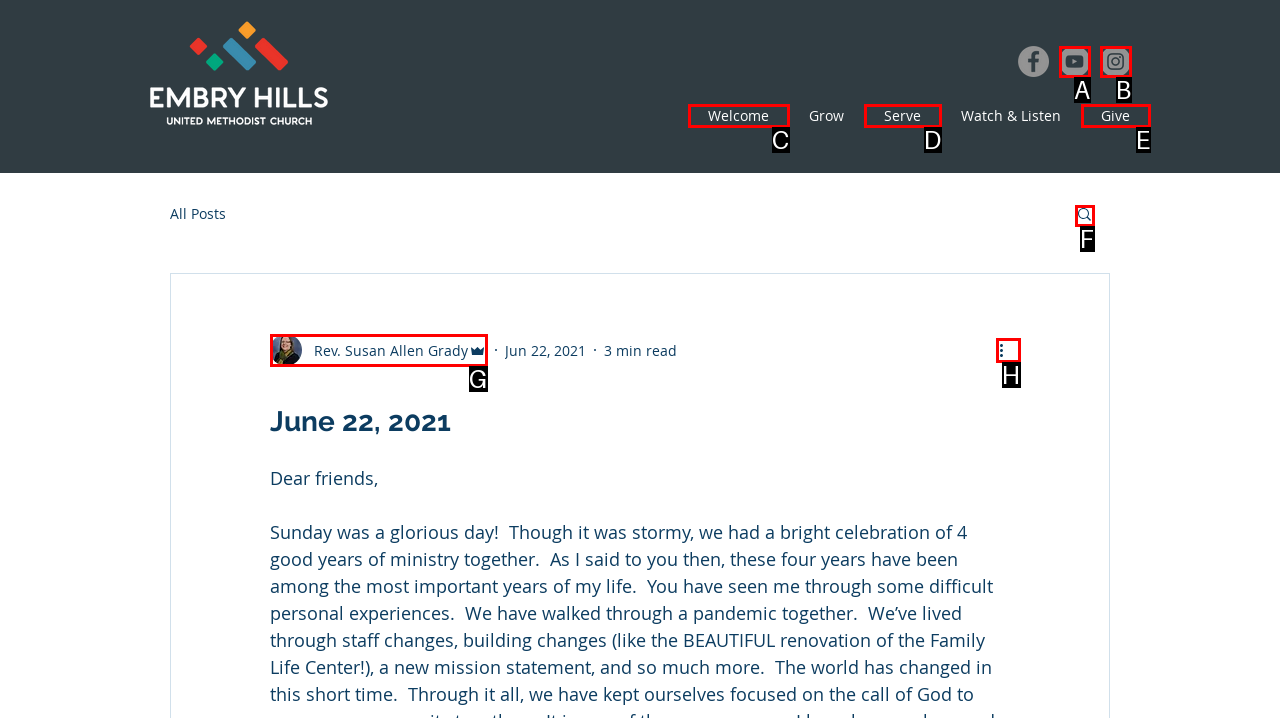Choose the HTML element that should be clicked to accomplish the task: Search for something. Answer with the letter of the chosen option.

F